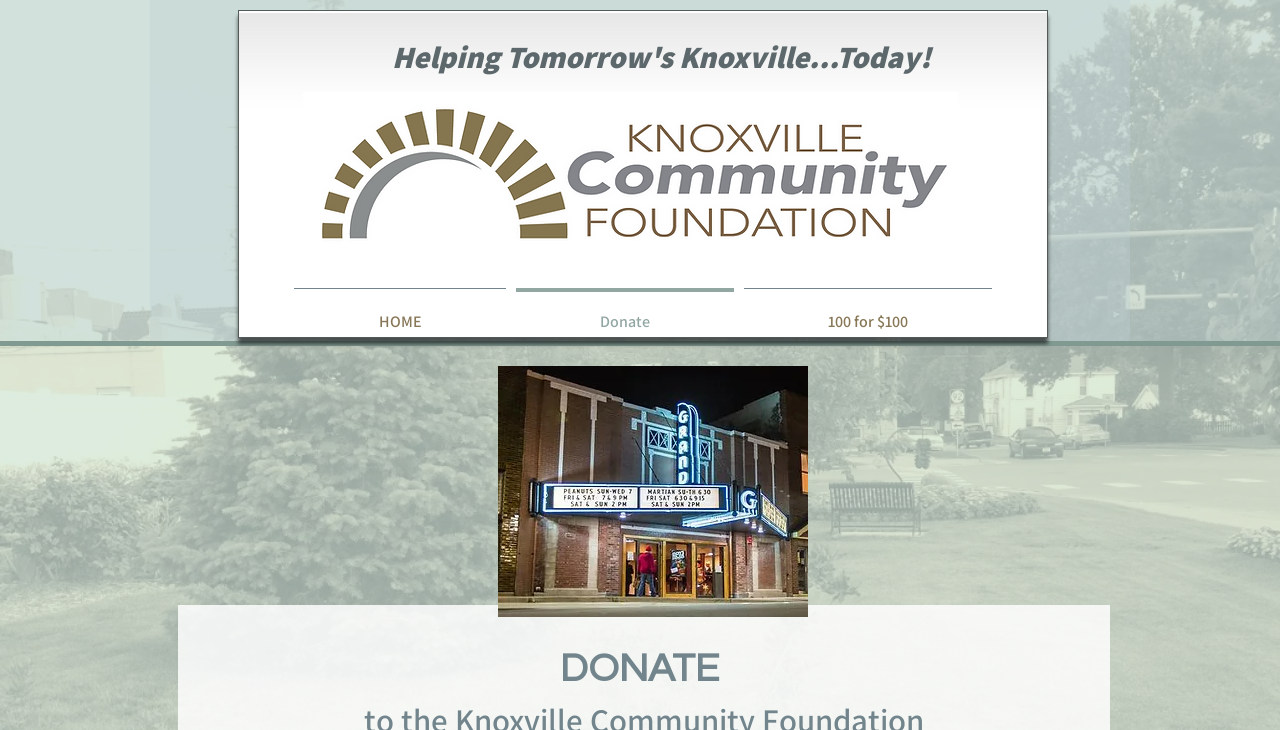What is the main purpose of this website?
Respond to the question with a single word or phrase according to the image.

Donation